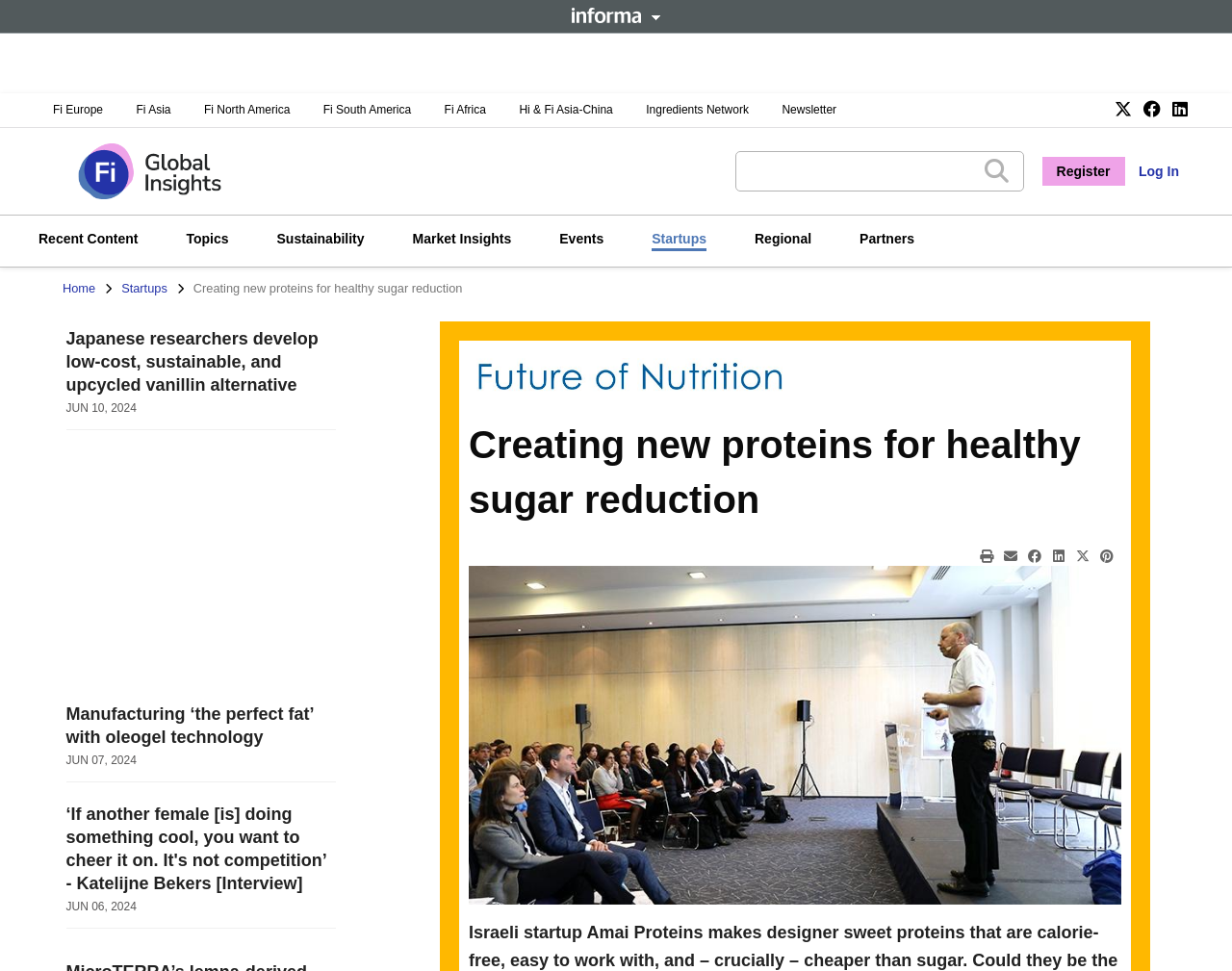Give a one-word or short phrase answer to this question: 
What is the date of the article 'Japanese researchers develop low-cost, sustainable, and upcycled vanillin alternative'?

JUN 10, 2024